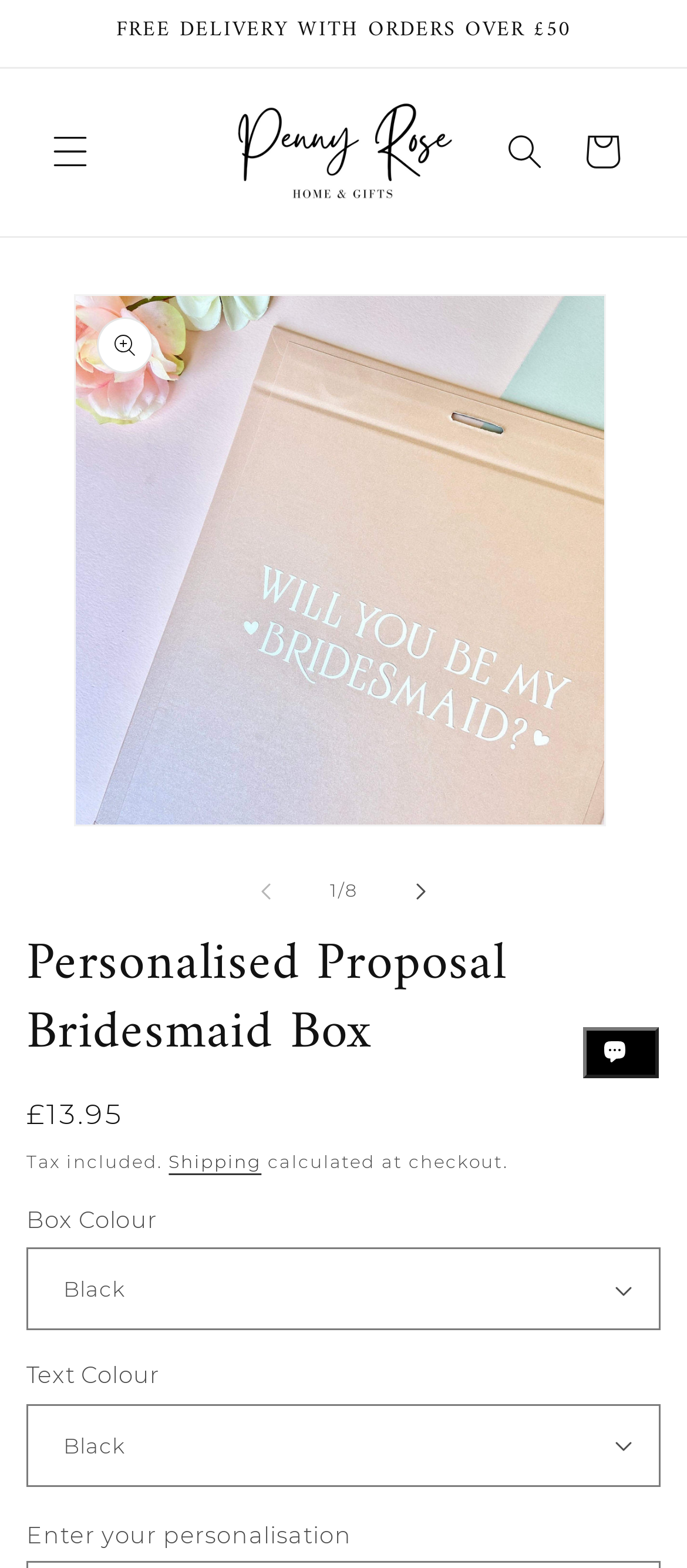Give an in-depth explanation of the webpage layout and content.

This webpage is an e-commerce page for a personalized proposal bridesmaid box. At the top, there is an announcement section with a free delivery offer for orders over £50. Below this, there is a menu button and a link to the Penny Rose Home and Gifts website, accompanied by a logo image. 

To the right of these elements, there is a search button and a cart button. The main content of the page is a gallery viewer section, which displays a large image of the personalized proposal bridesmaid box. This section also includes navigation buttons to slide left and right, and a text indicating the current slide.

Below the gallery viewer, there is a heading that reads "Personalised Proposal Bridesmaid Box". This is followed by a section displaying the regular price of the item, £13.95, and a note that tax is included. There is also a link to shipping information and a note that the shipping cost will be calculated at checkout.

Further down, there are options to select the box color and text color, with dropdown menus for each. Finally, there is a text field to enter personalization details. At the bottom right of the page, there is a chat window with a Shopify online store chat service, which includes an image.